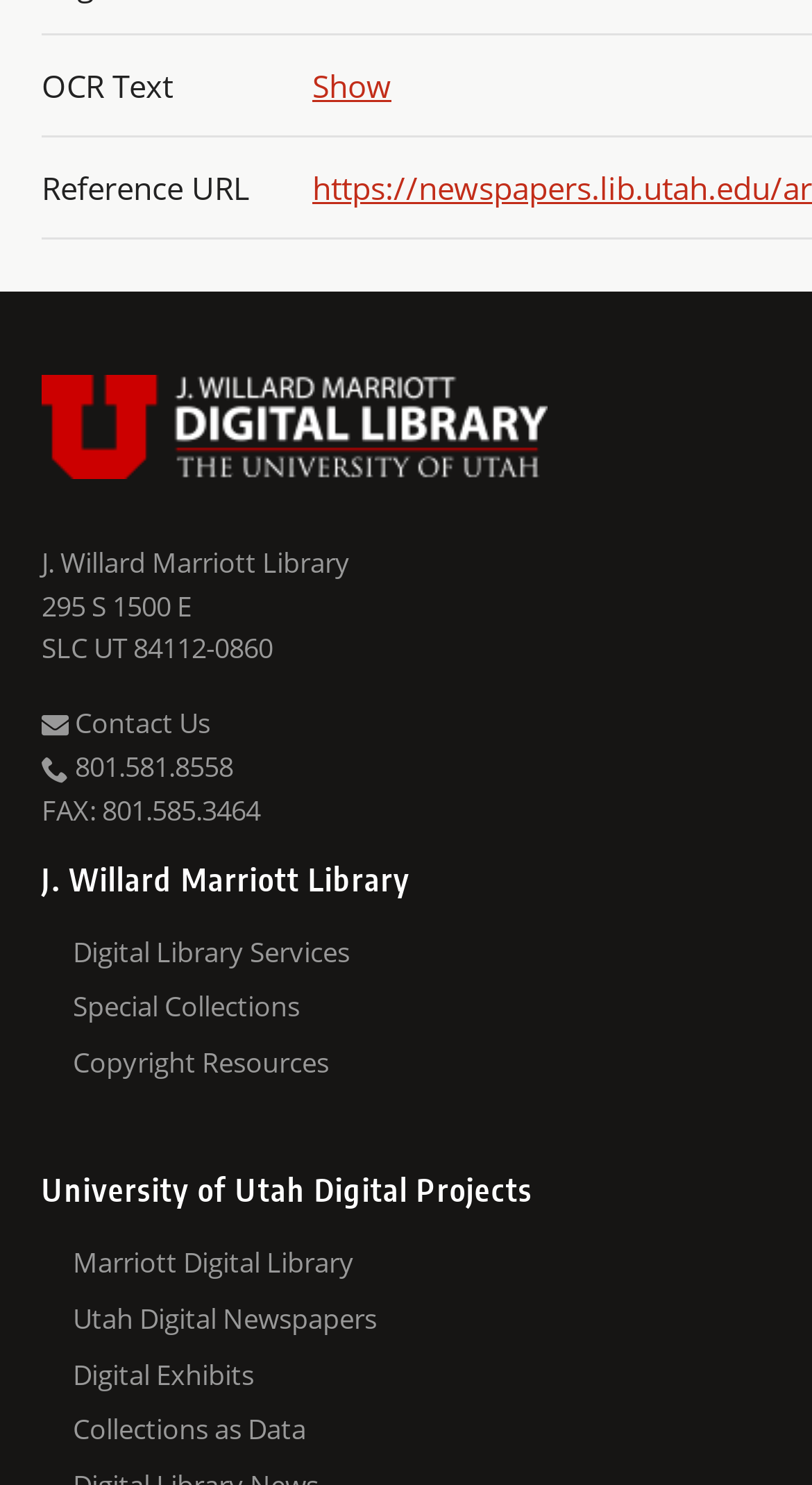What is the phone number of the J. Willard Marriott Library?
Please respond to the question with as much detail as possible.

I found the phone number by looking at the StaticText element with the text '801.581.8558' which is located near the top of the page.